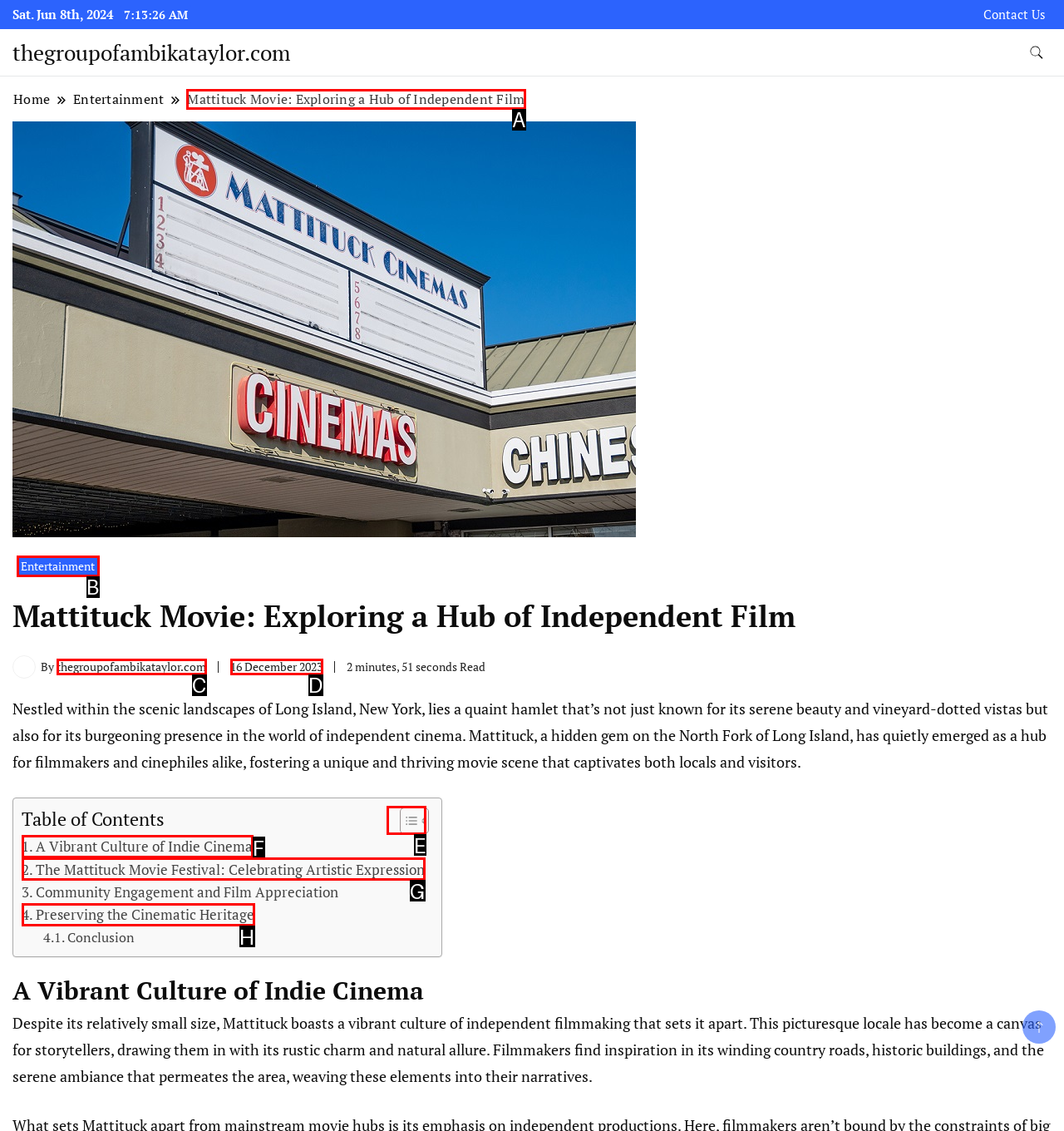For the instruction: Toggle the table of content, determine the appropriate UI element to click from the given options. Respond with the letter corresponding to the correct choice.

E